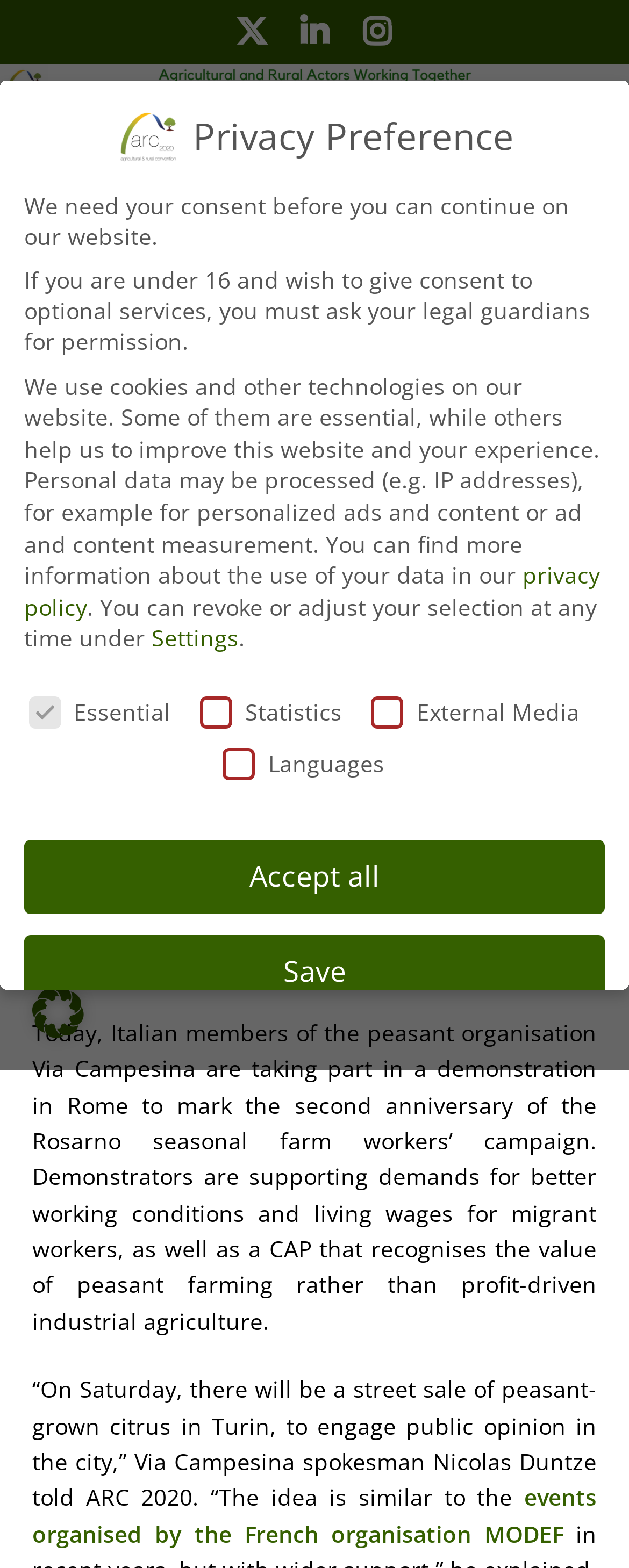Identify and extract the main heading of the webpage.

Rome and Turin remember Rosarno